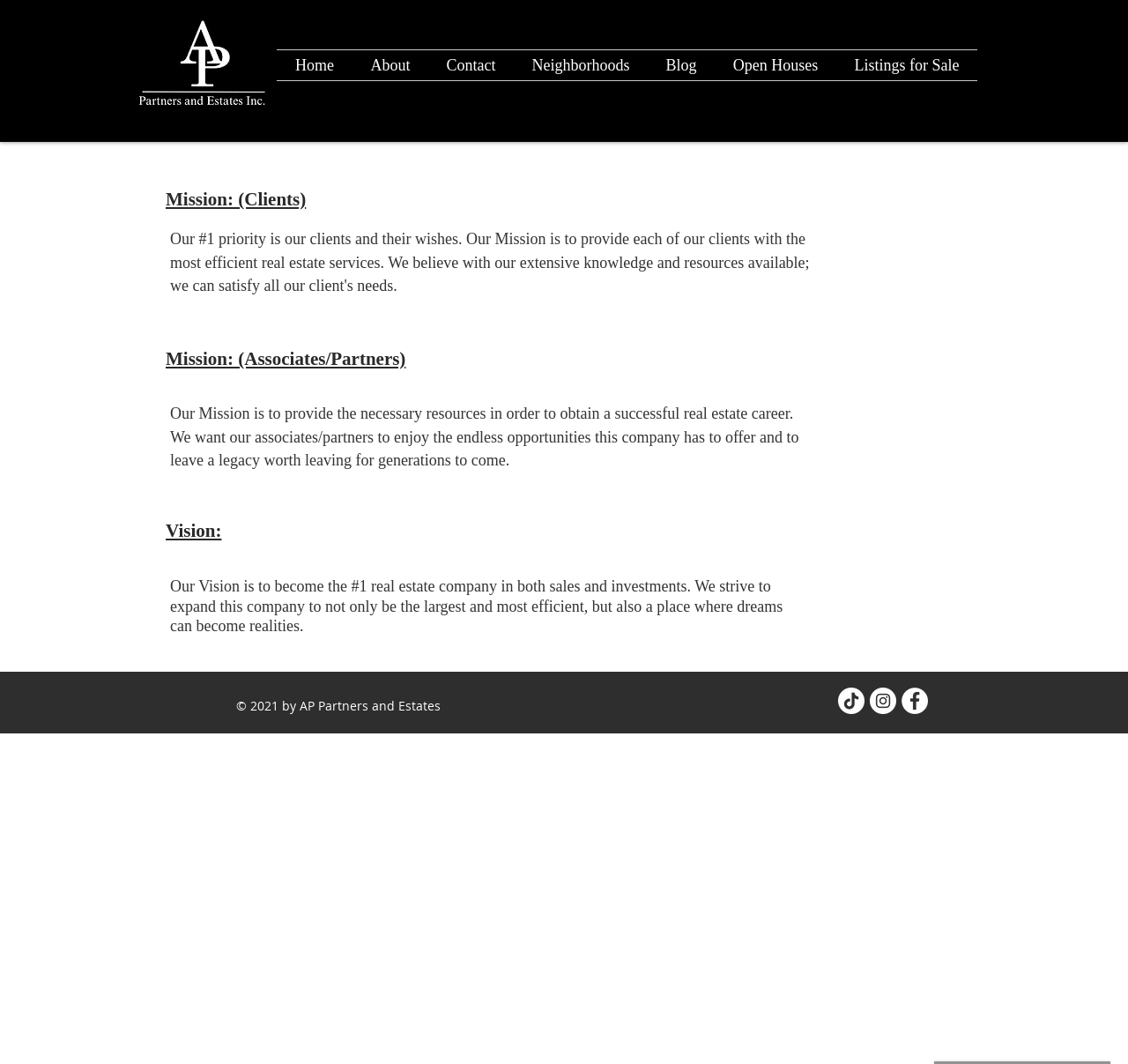Can you identify the bounding box coordinates of the clickable region needed to carry out this instruction: 'Click the '819' link'? The coordinates should be four float numbers within the range of 0 to 1, stated as [left, top, right, bottom].

None